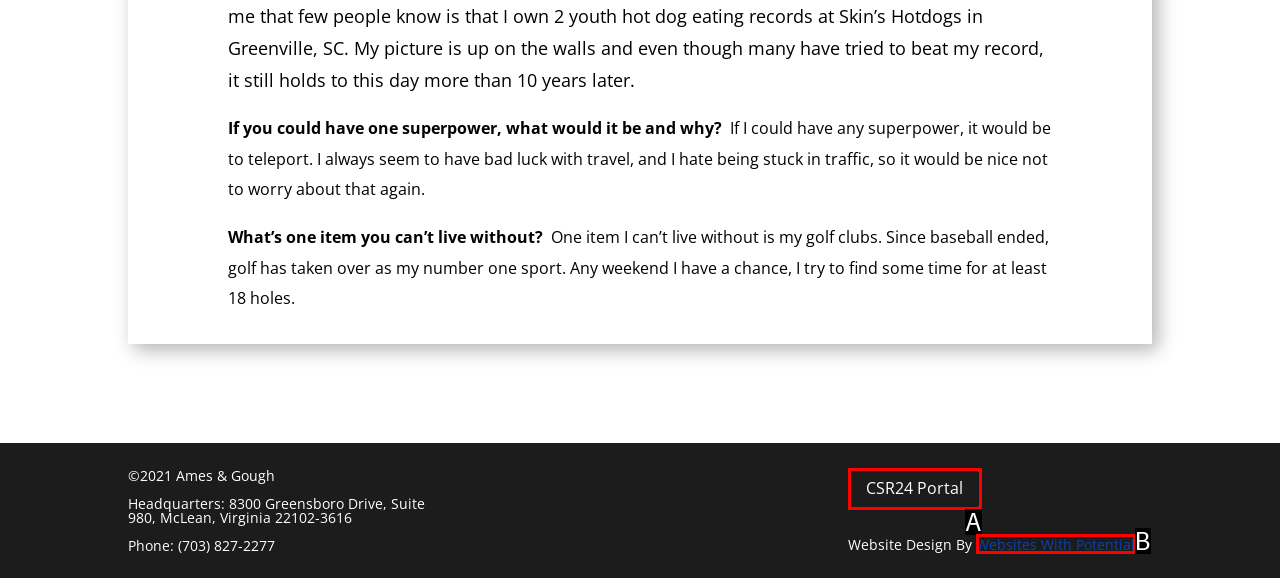Select the letter that corresponds to this element description: Websites With Potential
Answer with the letter of the correct option directly.

B